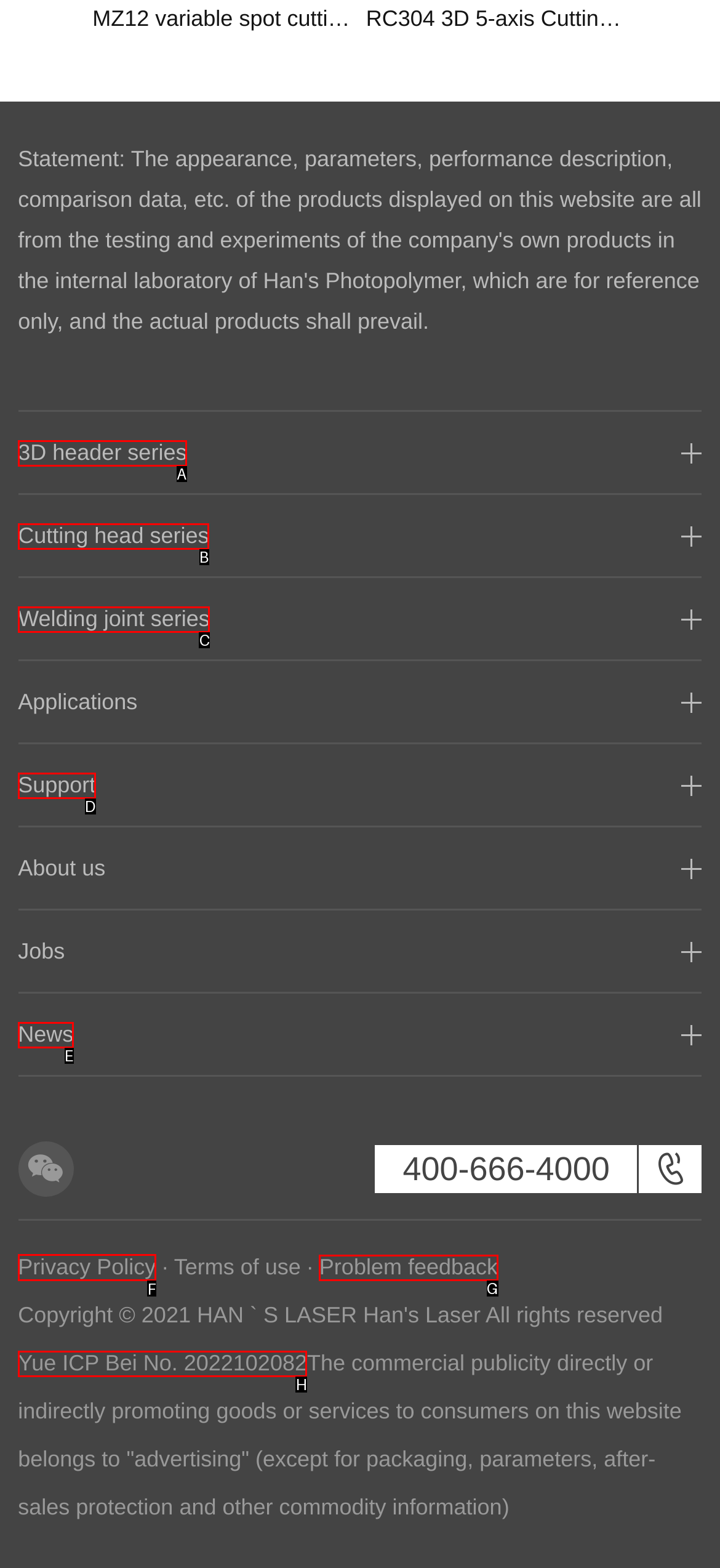Choose the HTML element that should be clicked to accomplish the task: Check Privacy Policy. Answer with the letter of the chosen option.

F